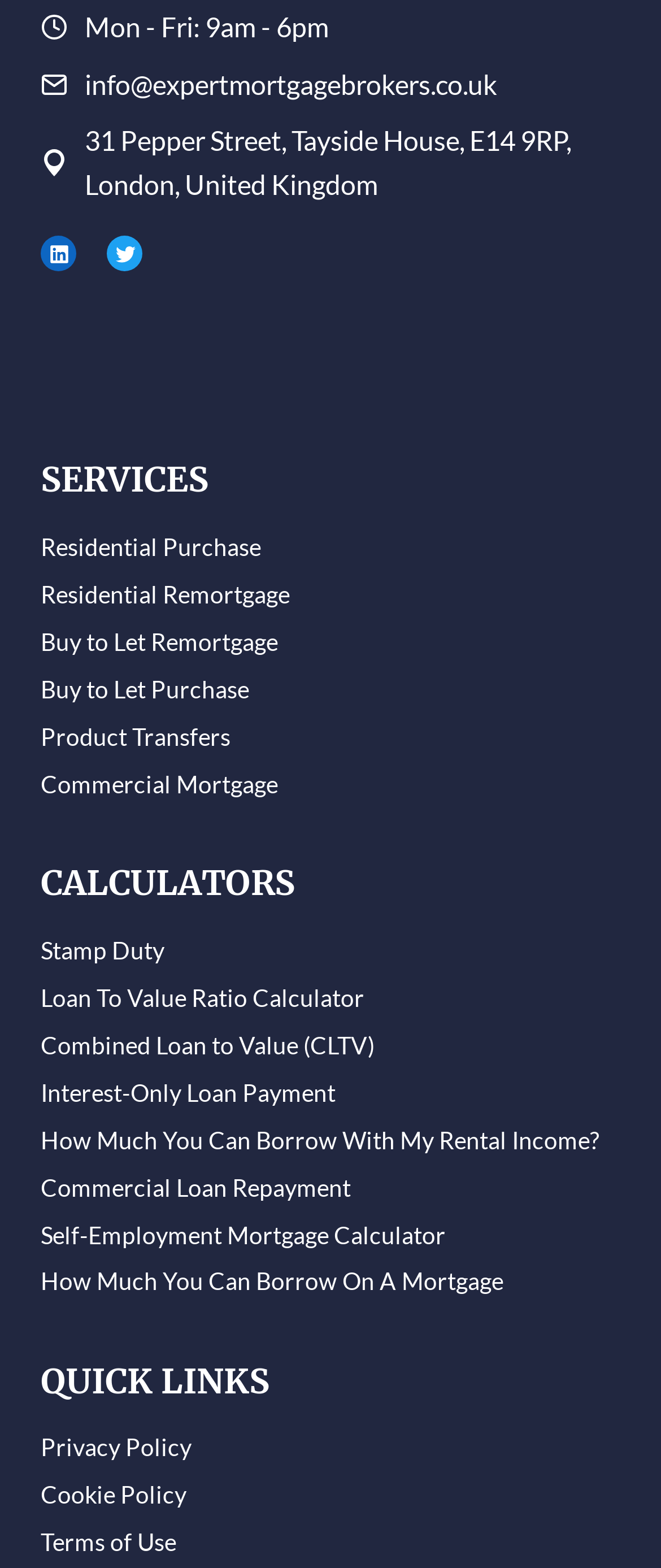Please give the bounding box coordinates of the area that should be clicked to fulfill the following instruction: "Read Privacy Policy". The coordinates should be in the format of four float numbers from 0 to 1, i.e., [left, top, right, bottom].

[0.062, 0.908, 0.938, 0.938]